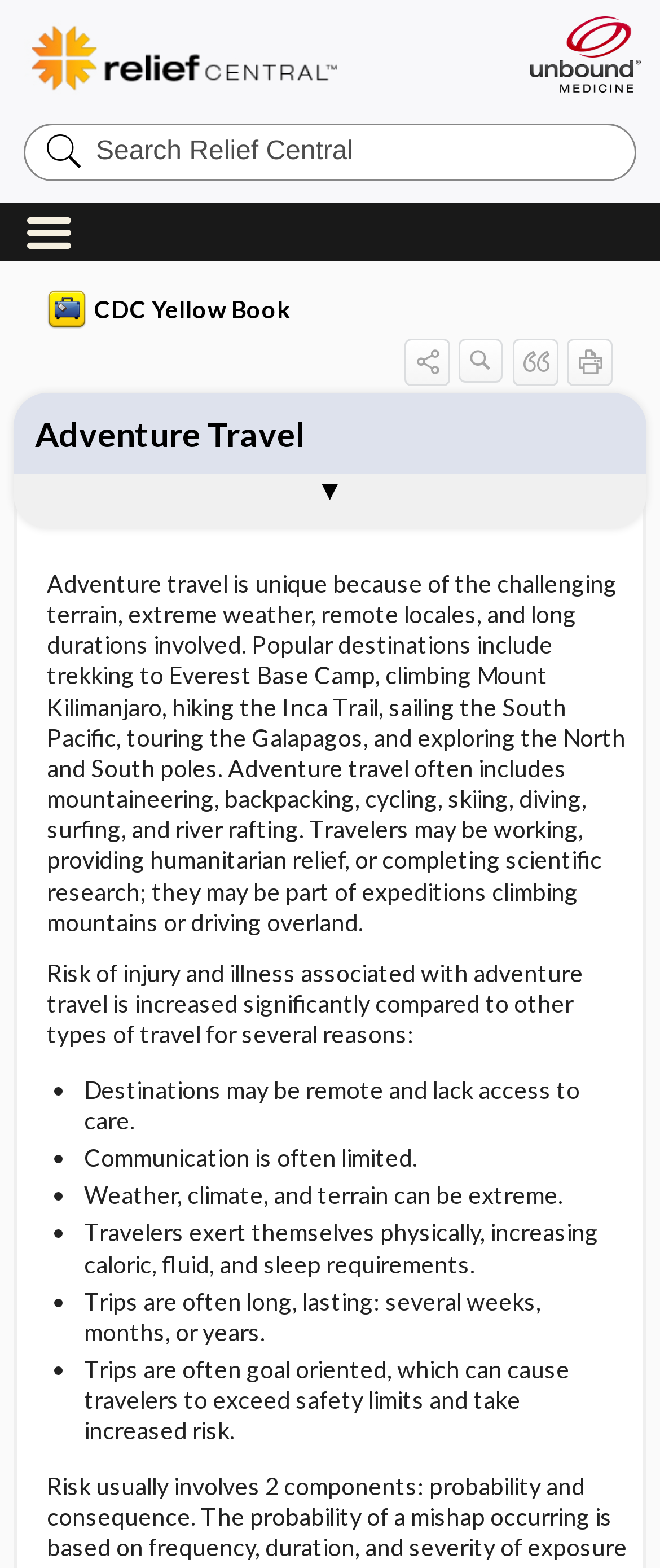What is the purpose of the 'Search Relief Central' textbox?
Answer with a single word or phrase, using the screenshot for reference.

To search for relief central